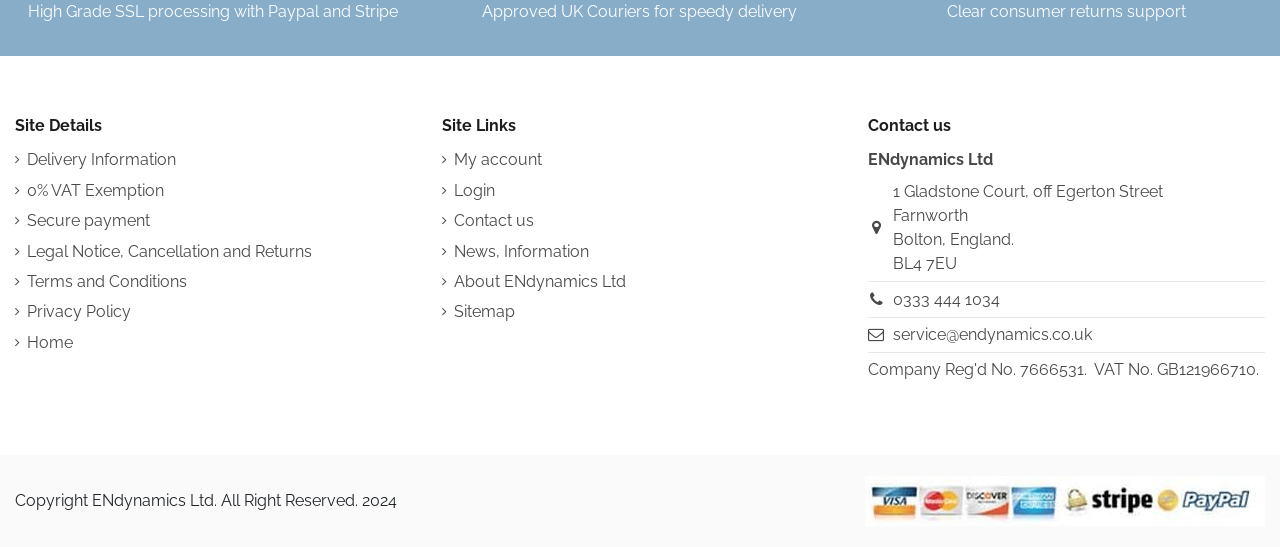What is the phone number to contact the company?
Carefully analyze the image and provide a detailed answer to the question.

I found the phone number by looking at the 'Contact us' section, where it is listed as '0333 444 1034'.